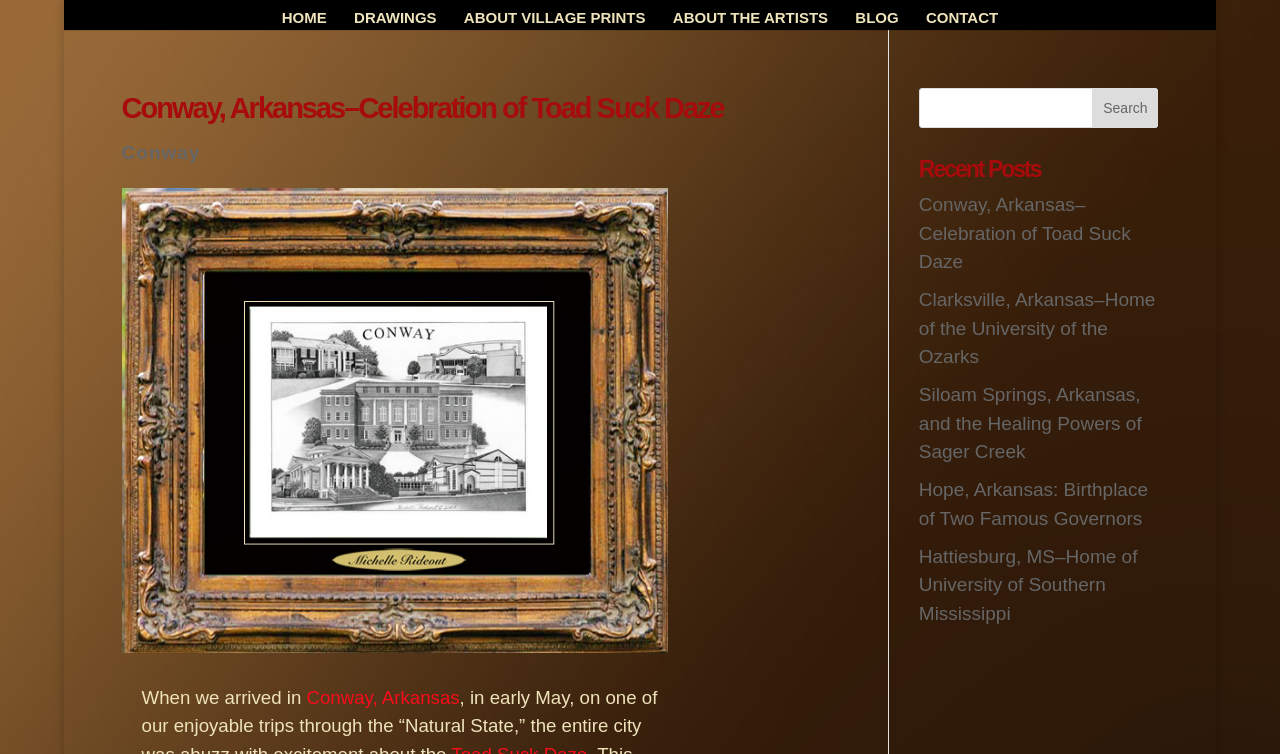Please reply with a single word or brief phrase to the question: 
What is the topic of the recent post?

Conway, Arkansas